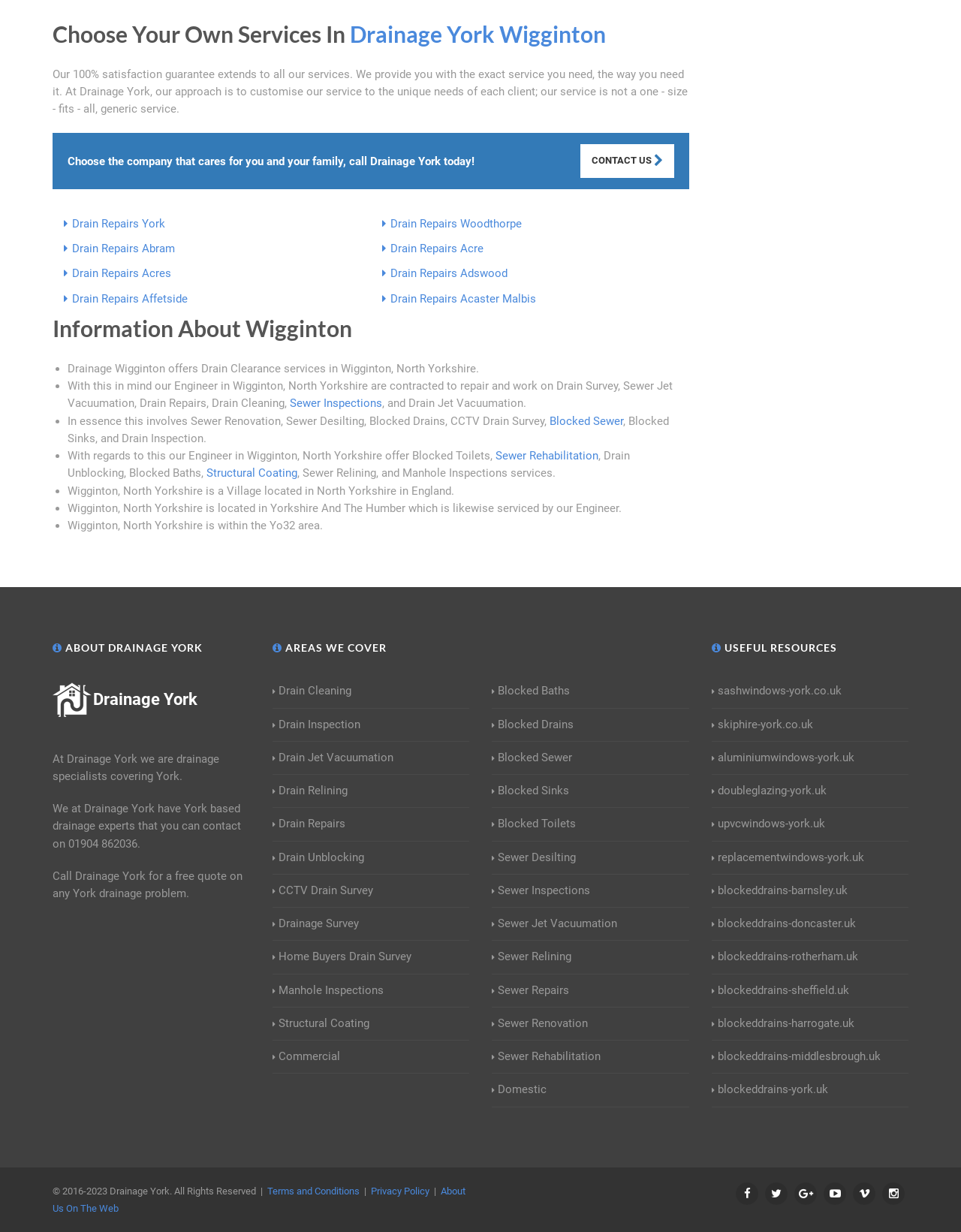Based on what you see in the screenshot, provide a thorough answer to this question: What is the phone number to contact?

The phone number to contact can be found in the static text 'We at Drainage York have York based drainage experts that you can contact on 01904 862036.' which is located under the heading 'ABOUT DRAINAGE YORK'.